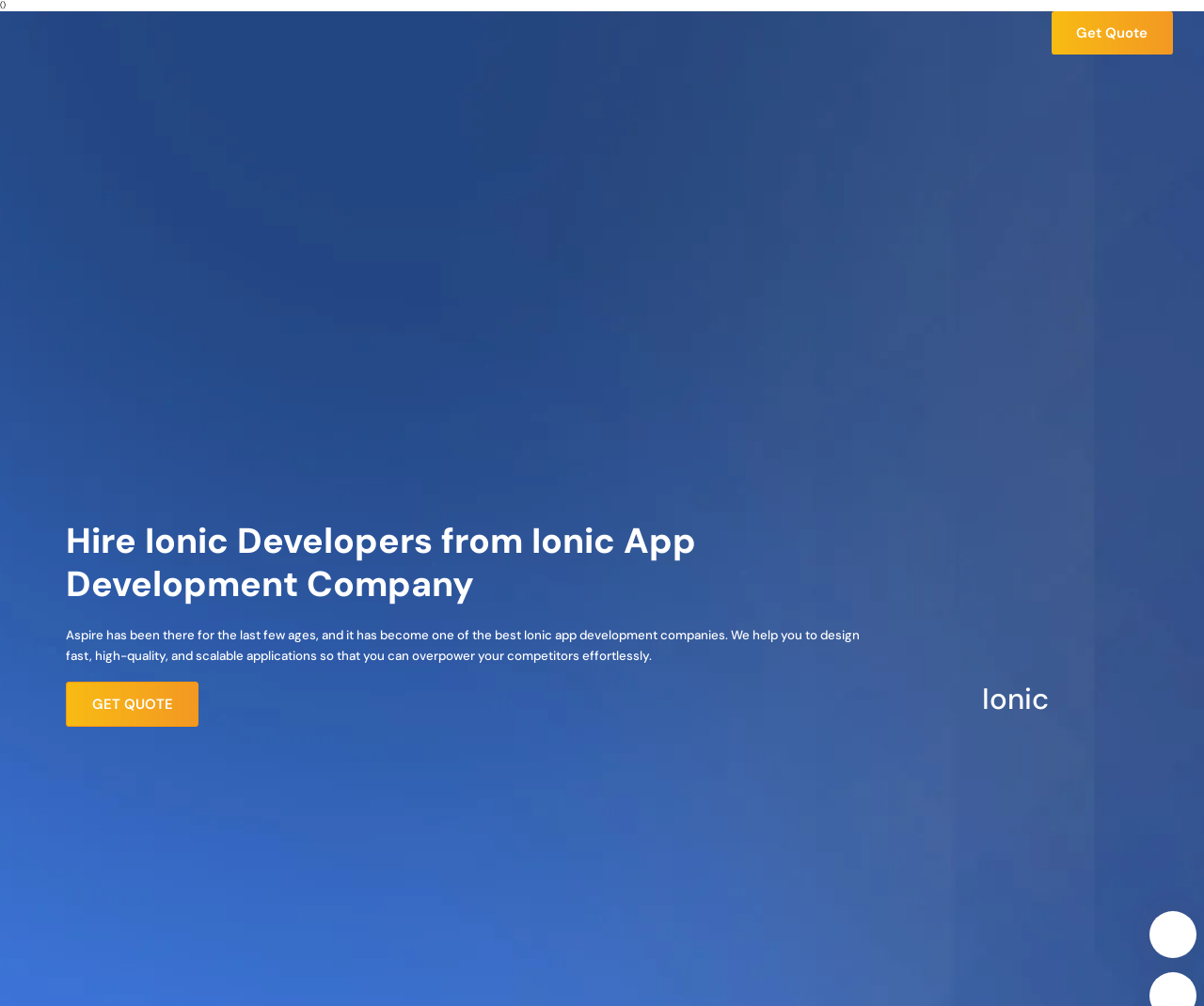Answer this question using a single word or a brief phrase:
What can be done with the 'Get Quote' button?

Get a quote